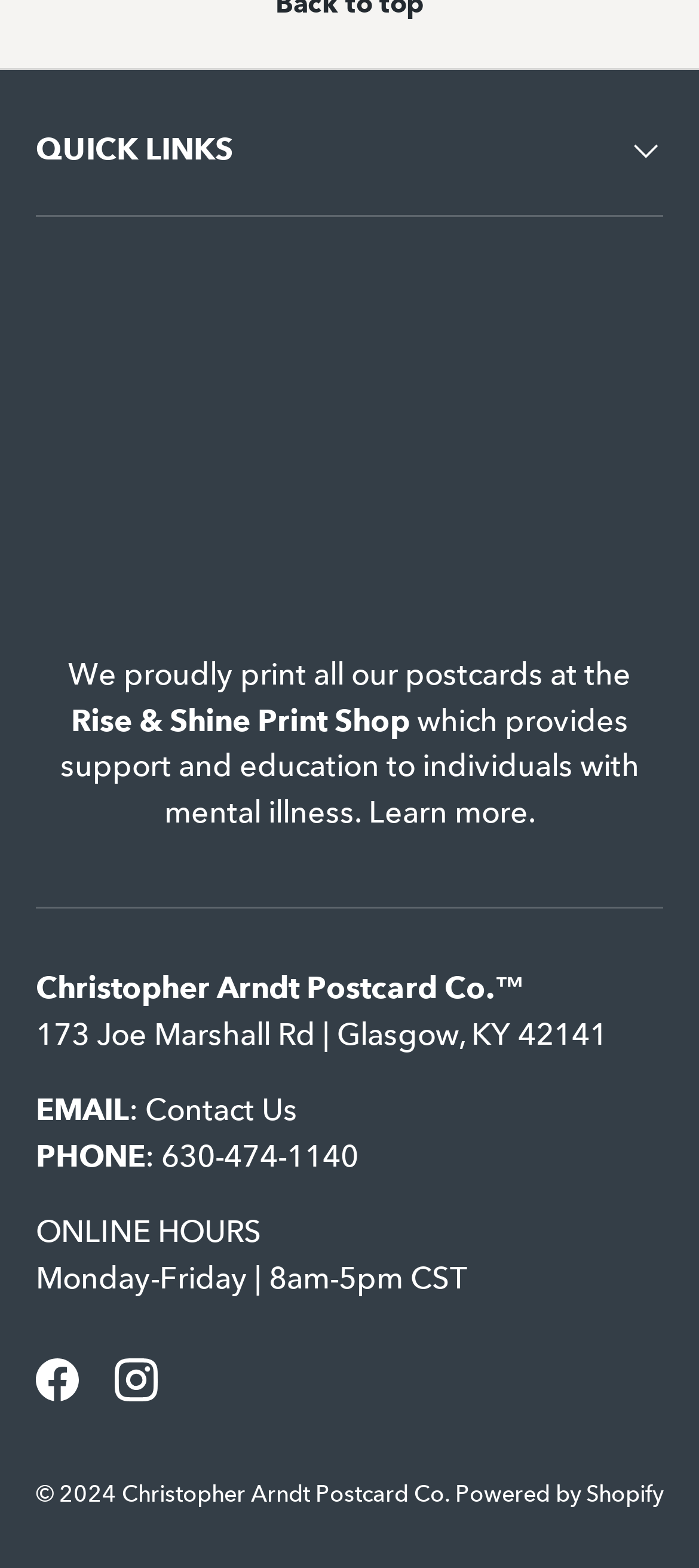Give a one-word or short-phrase answer to the following question: 
What is the name of the company that powers the website?

Shopify